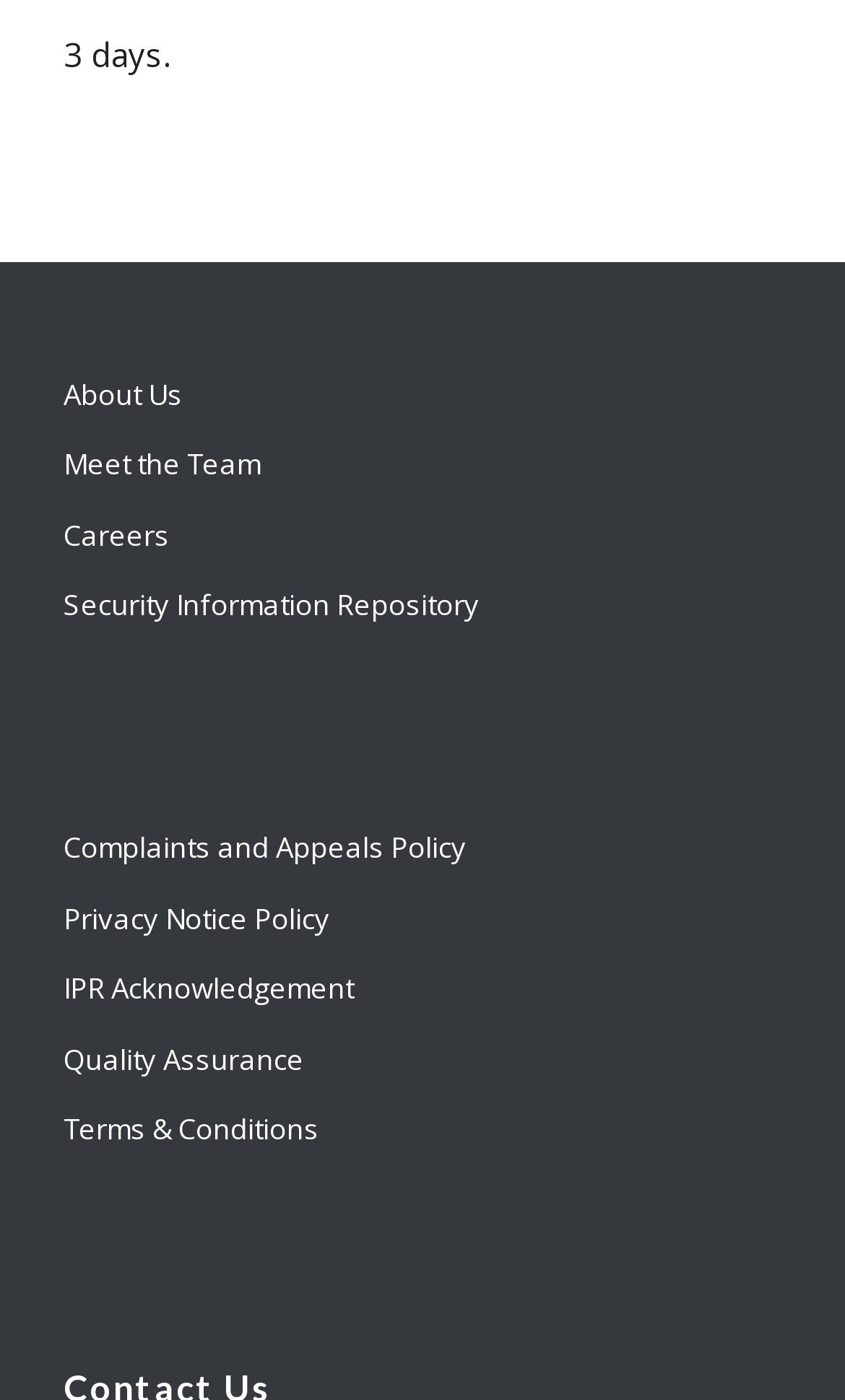Determine the bounding box for the UI element described here: "Complaints and Appeals Policy".

[0.075, 0.582, 0.925, 0.633]